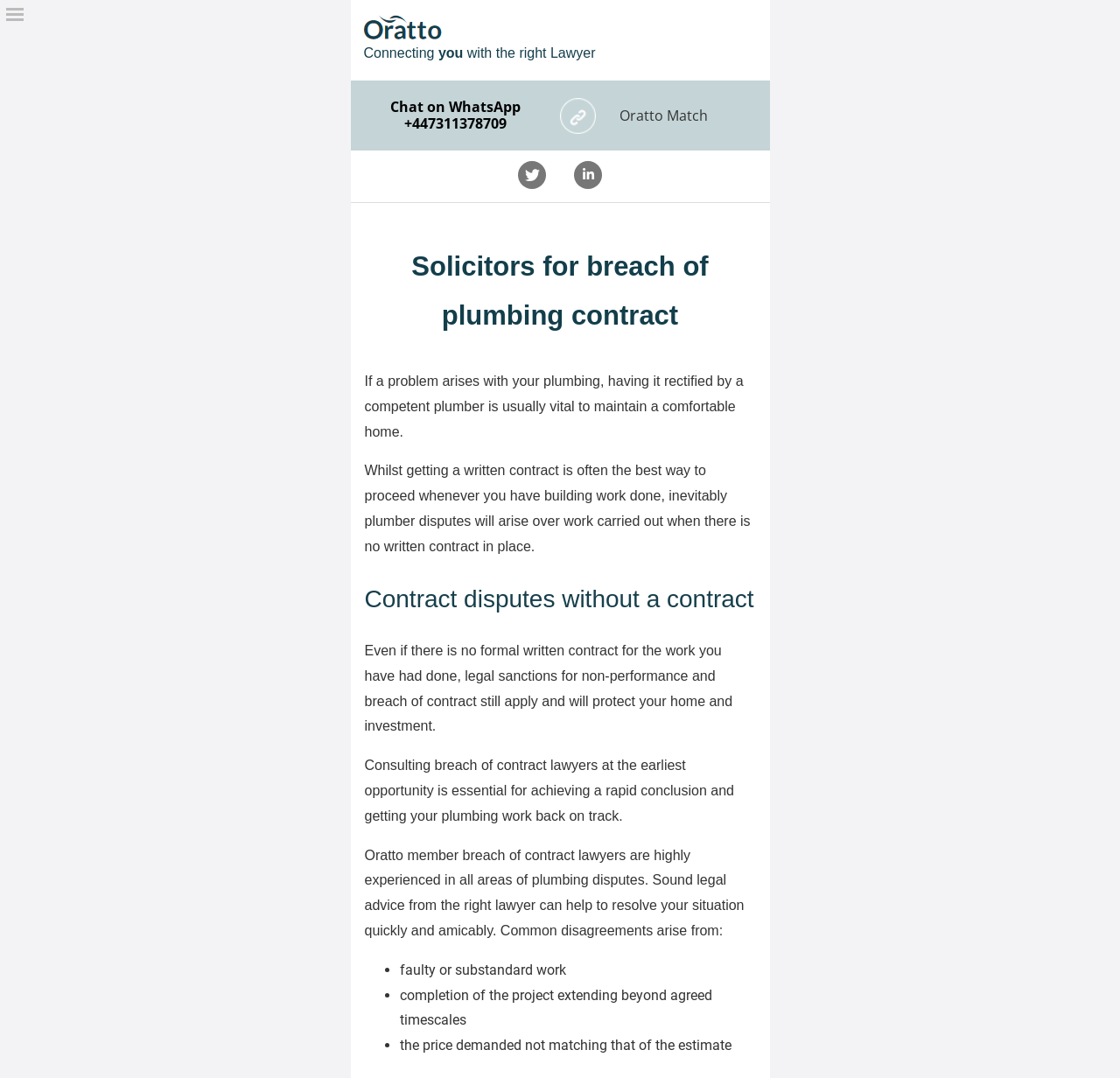Using floating point numbers between 0 and 1, provide the bounding box coordinates in the format (top-left x, top-left y, bottom-right x, bottom-right y). Locate the UI element described here: Oratto Match

[0.532, 0.088, 0.653, 0.131]